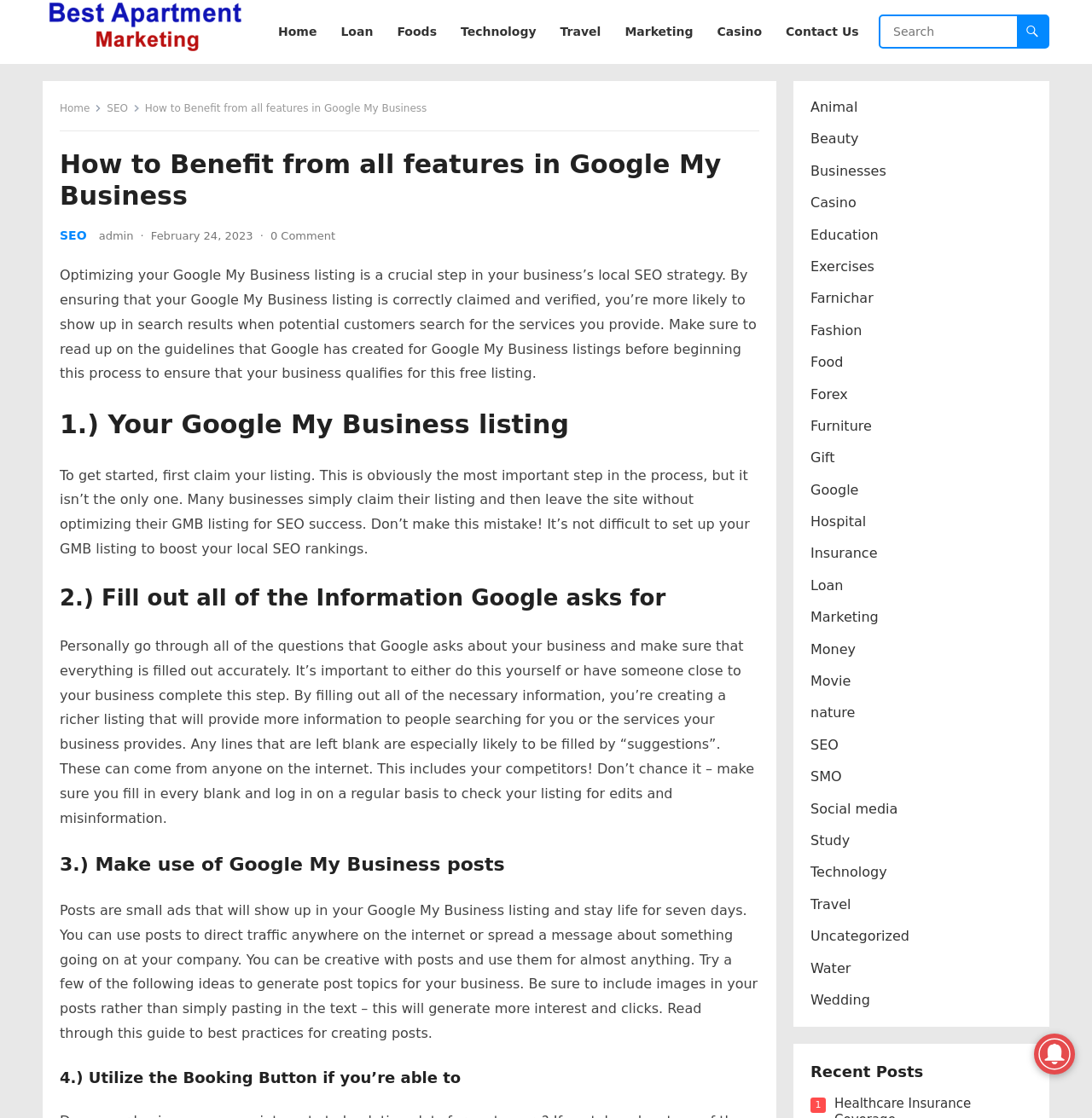What is the purpose of Google My Business posts?
Give a comprehensive and detailed explanation for the question.

The purpose of Google My Business posts is to direct traffic anywhere on the internet or spread a message about something going on at the company, as mentioned in the webpage. Posts can be used to generate interest and clicks, and it is recommended to include images in the posts.